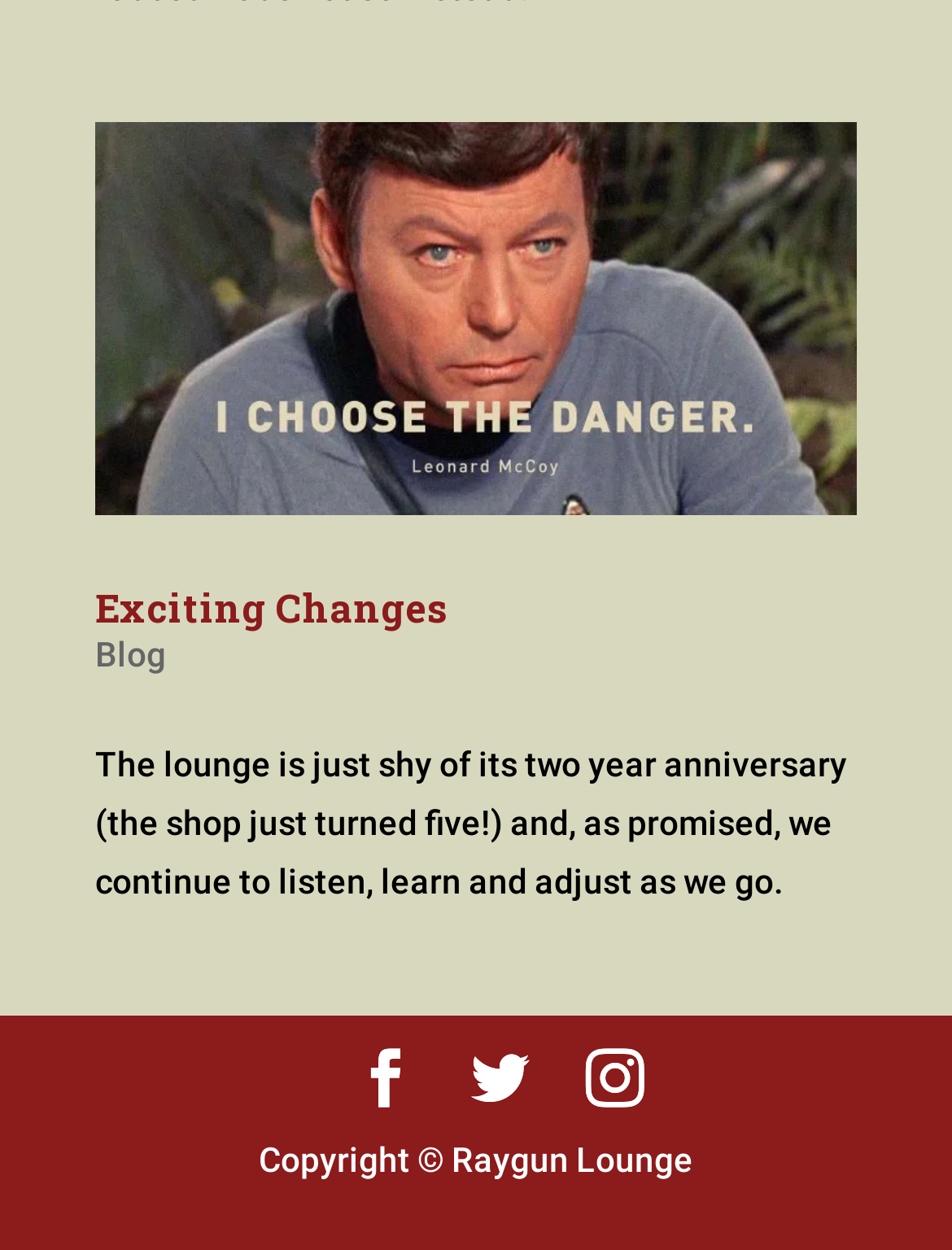Answer the question below with a single word or a brief phrase: 
How many years has the shop been open?

Five years